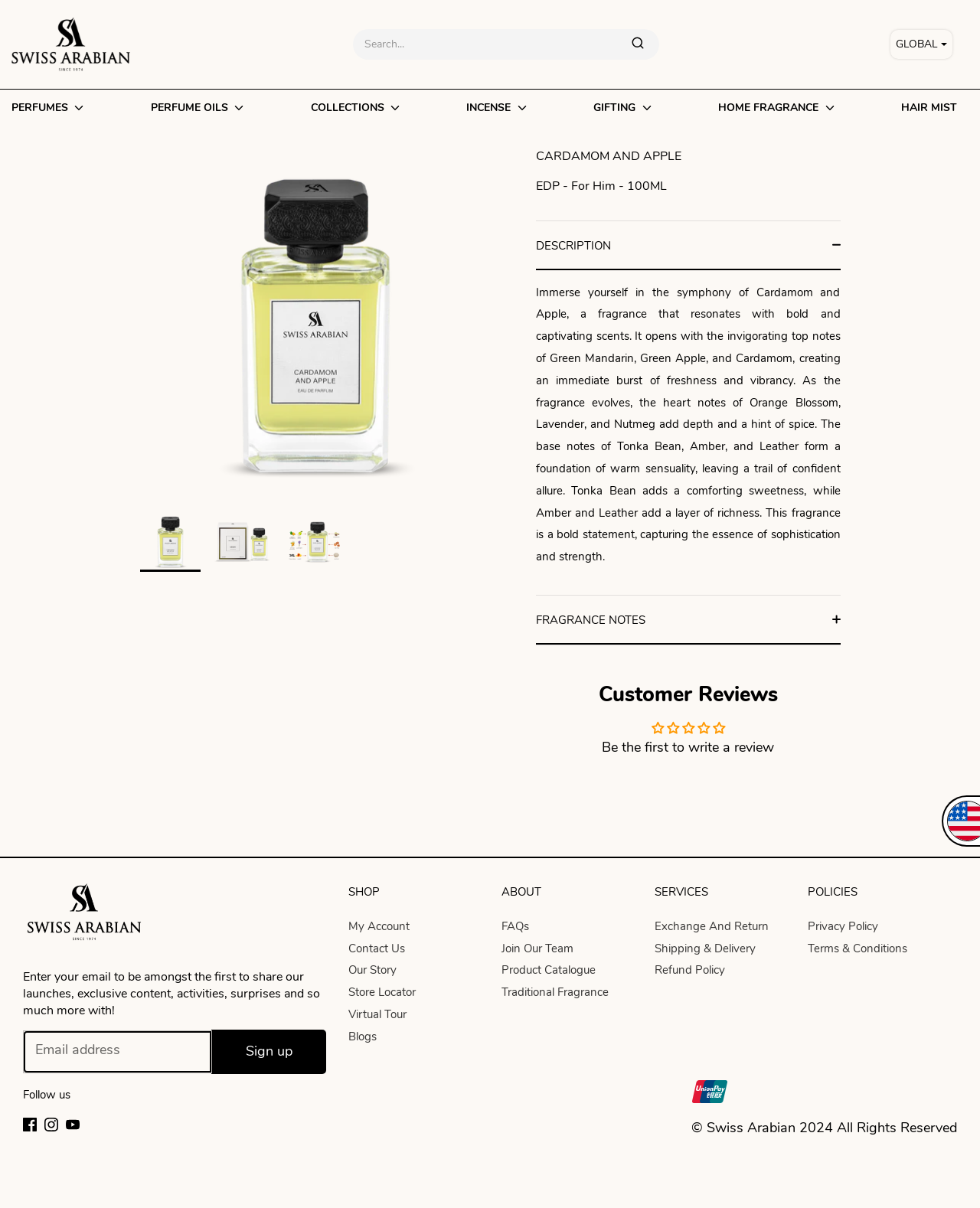Provide the bounding box coordinates of the UI element this sentence describes: "On Site Dumping".

None